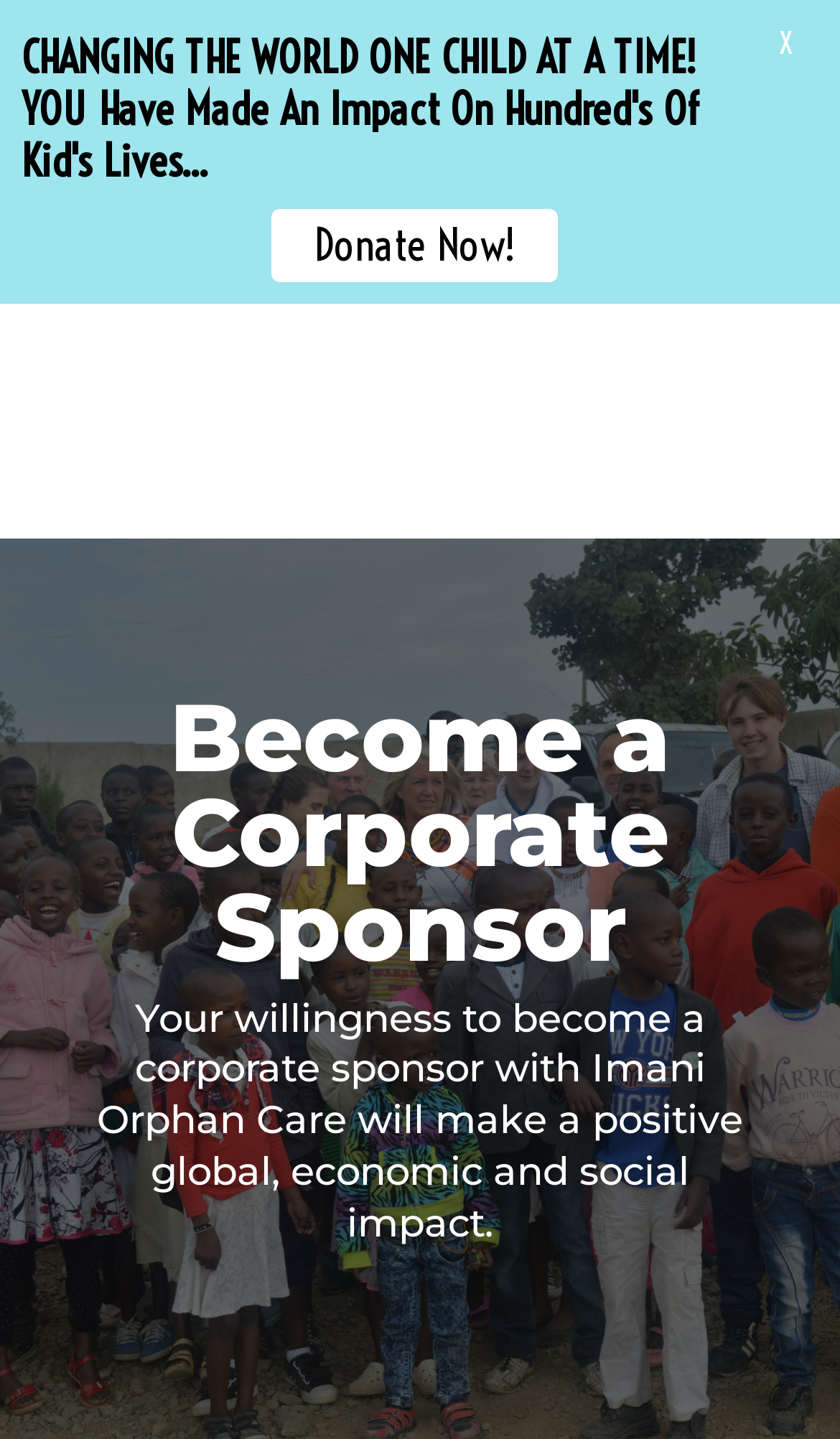Given the following UI element description: "Donate Now!", find the bounding box coordinates in the webpage screenshot.

[0.318, 0.139, 0.664, 0.202]